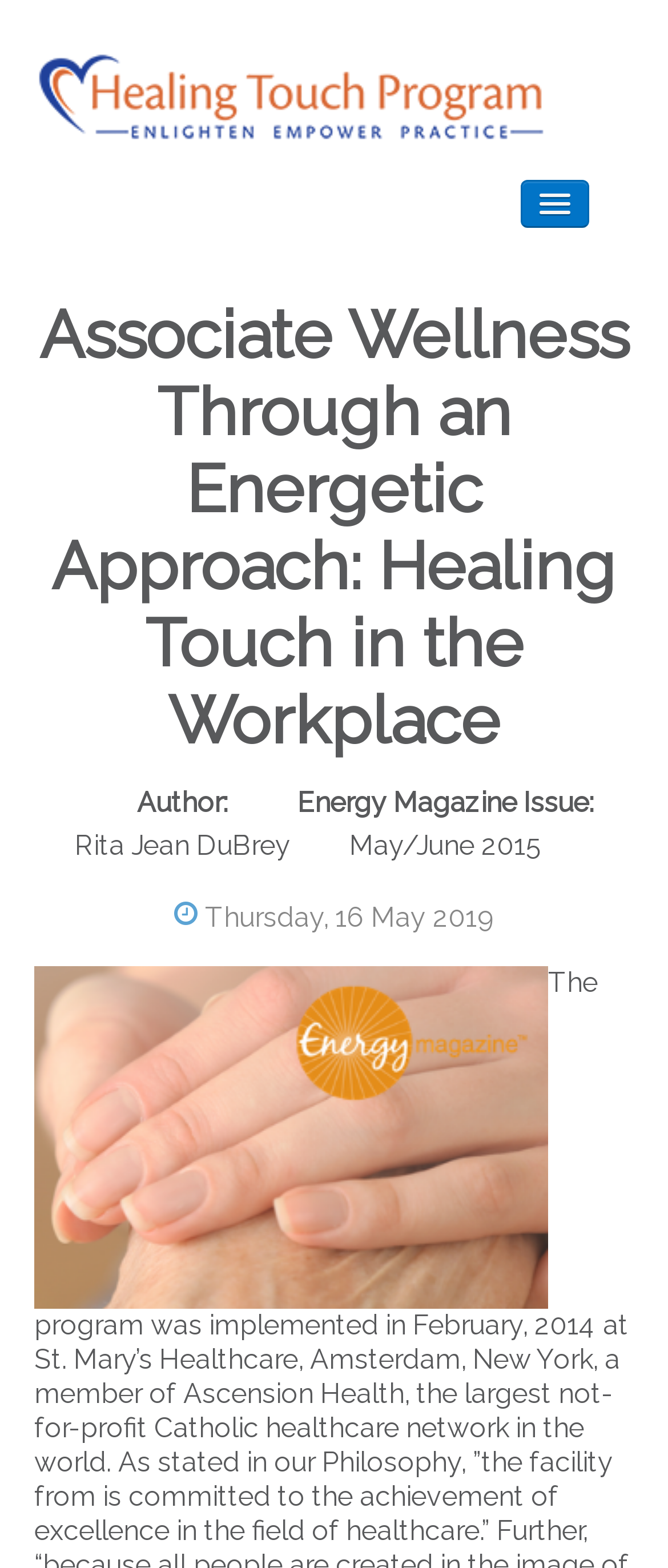Please identify the bounding box coordinates of the area that needs to be clicked to fulfill the following instruction: "go to Home page."

[0.131, 0.15, 0.556, 0.194]